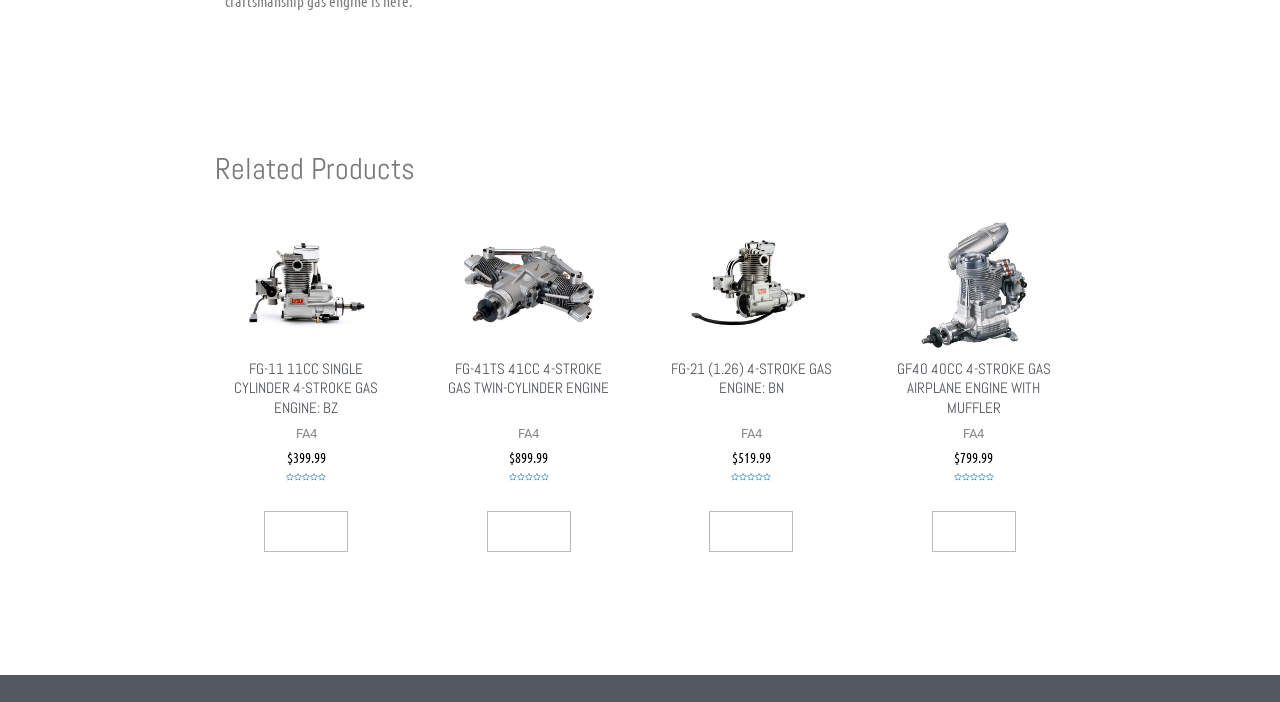Answer in one word or a short phrase: 
How many 'Read more' links are there?

4